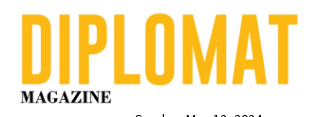What is the color of the font used for the title 'DIPLOMAT'?
Carefully examine the image and provide a detailed answer to the question.

The title 'DIPLOMAT' is displayed in bold yellow letters, which is a contrasting color to the black font used for the word 'MAGAZINE'.